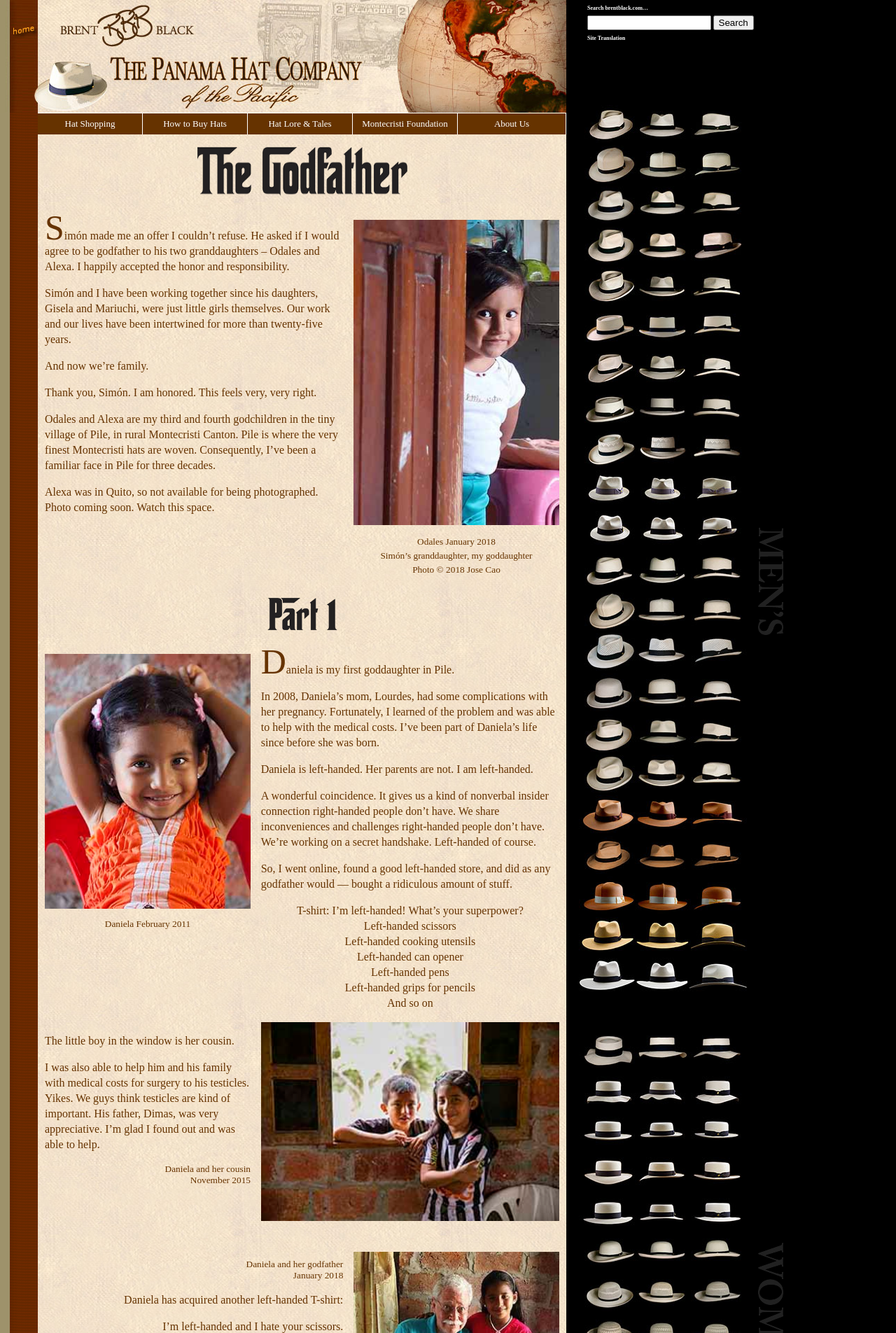What is the occupation of Simón, the grandfather of the author's godchildren?
Based on the image, provide your answer in one word or phrase.

Not mentioned